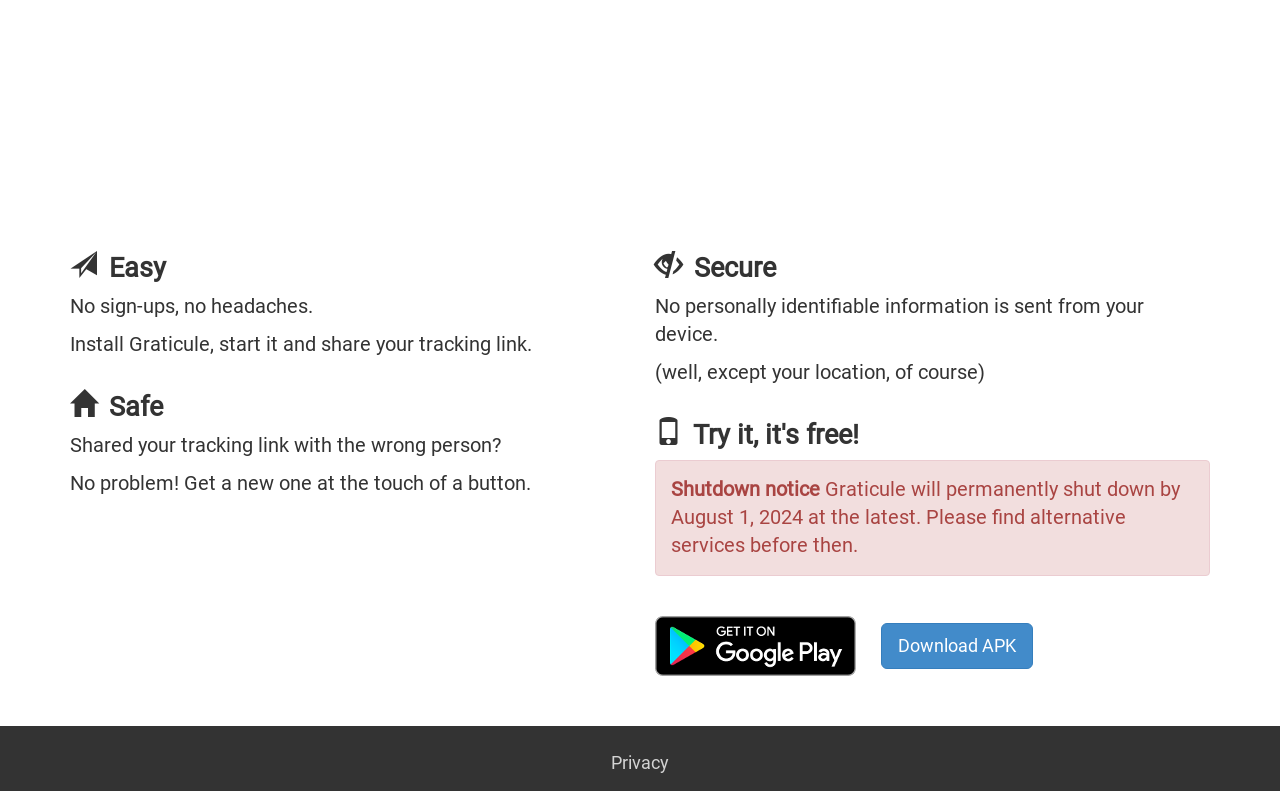From the element description: "Privacy", extract the bounding box coordinates of the UI element. The coordinates should be expressed as four float numbers between 0 and 1, in the order [left, top, right, bottom].

[0.477, 0.952, 0.523, 0.978]